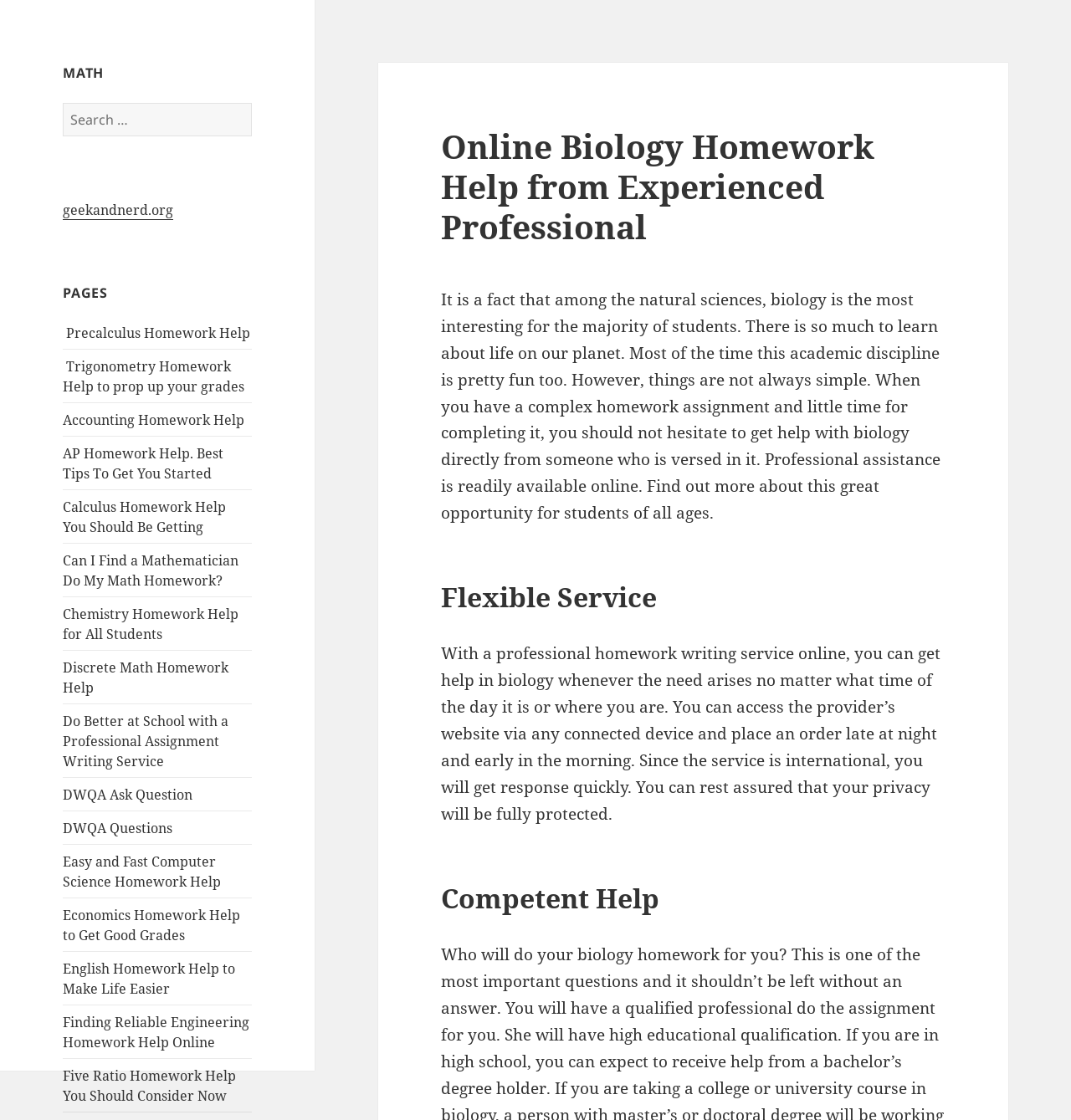Can you find the bounding box coordinates for the element that needs to be clicked to execute this instruction: "Click on 'Easter / Lent'"? The coordinates should be given as four float numbers between 0 and 1, i.e., [left, top, right, bottom].

None